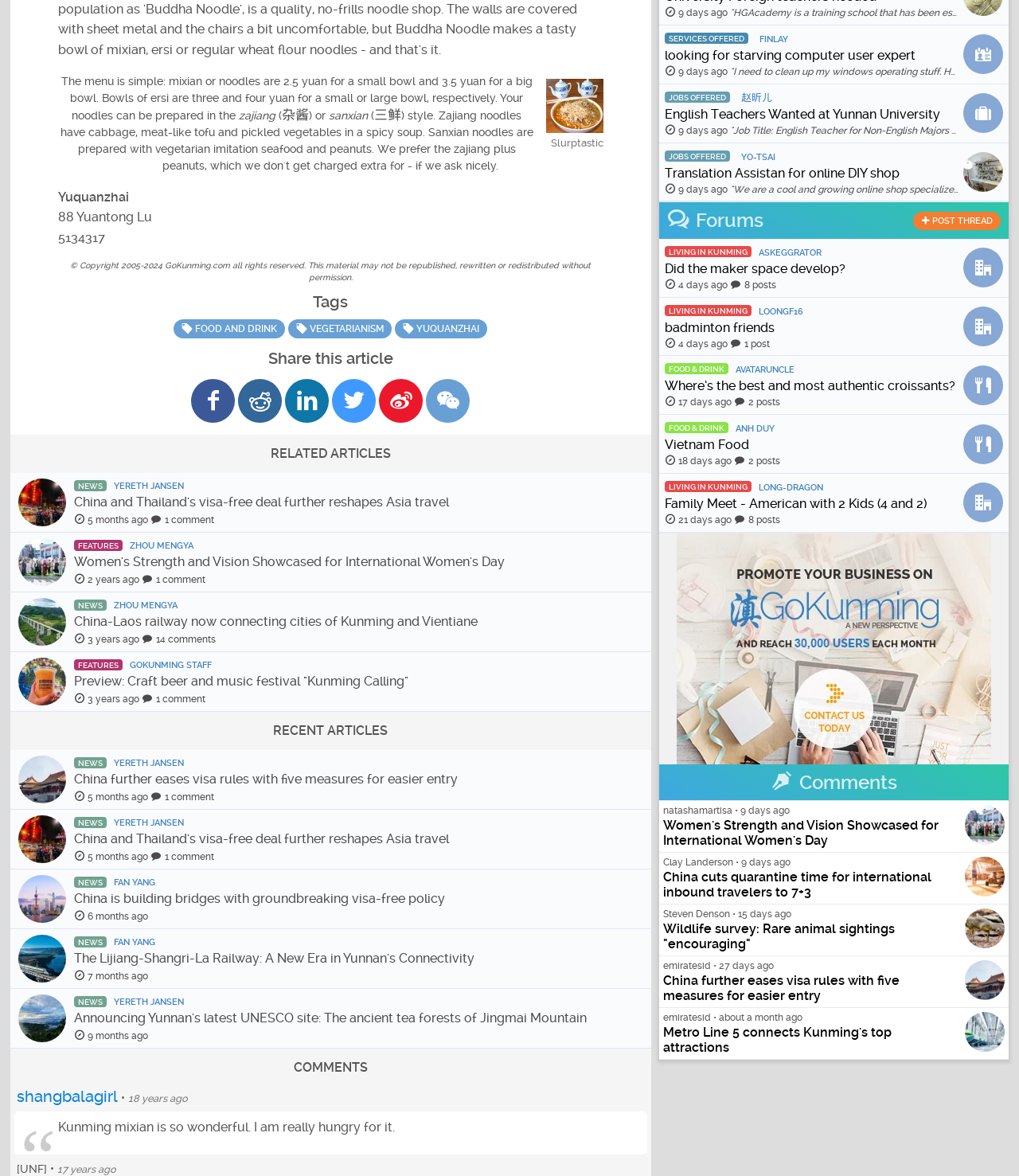Using the element description: "food and drink", determine the bounding box coordinates. The coordinates should be in the format [left, top, right, bottom], with values between 0 and 1.

[0.171, 0.287, 0.28, 0.303]